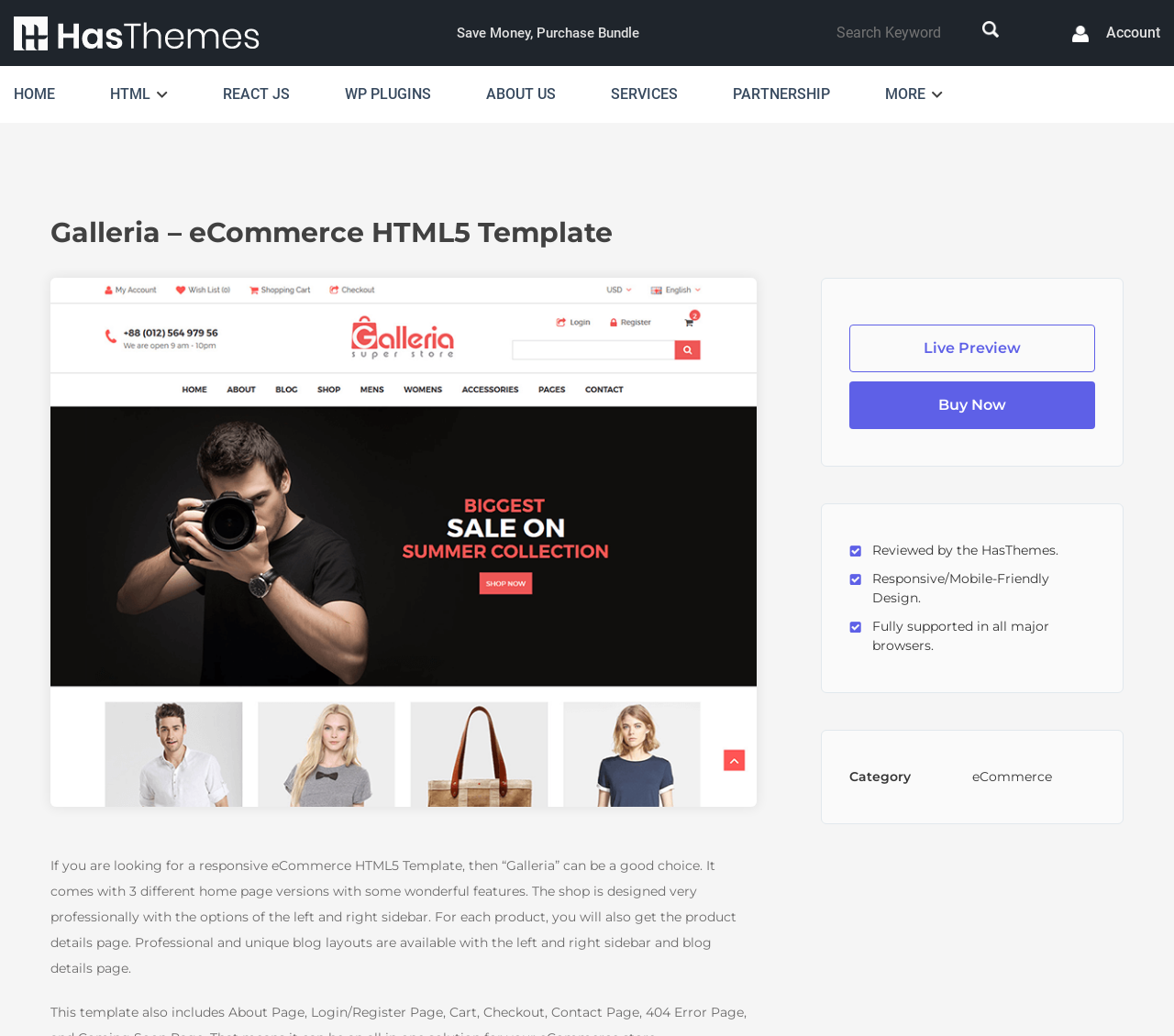Identify the bounding box coordinates of the region that should be clicked to execute the following instruction: "View live preview".

[0.723, 0.313, 0.933, 0.359]